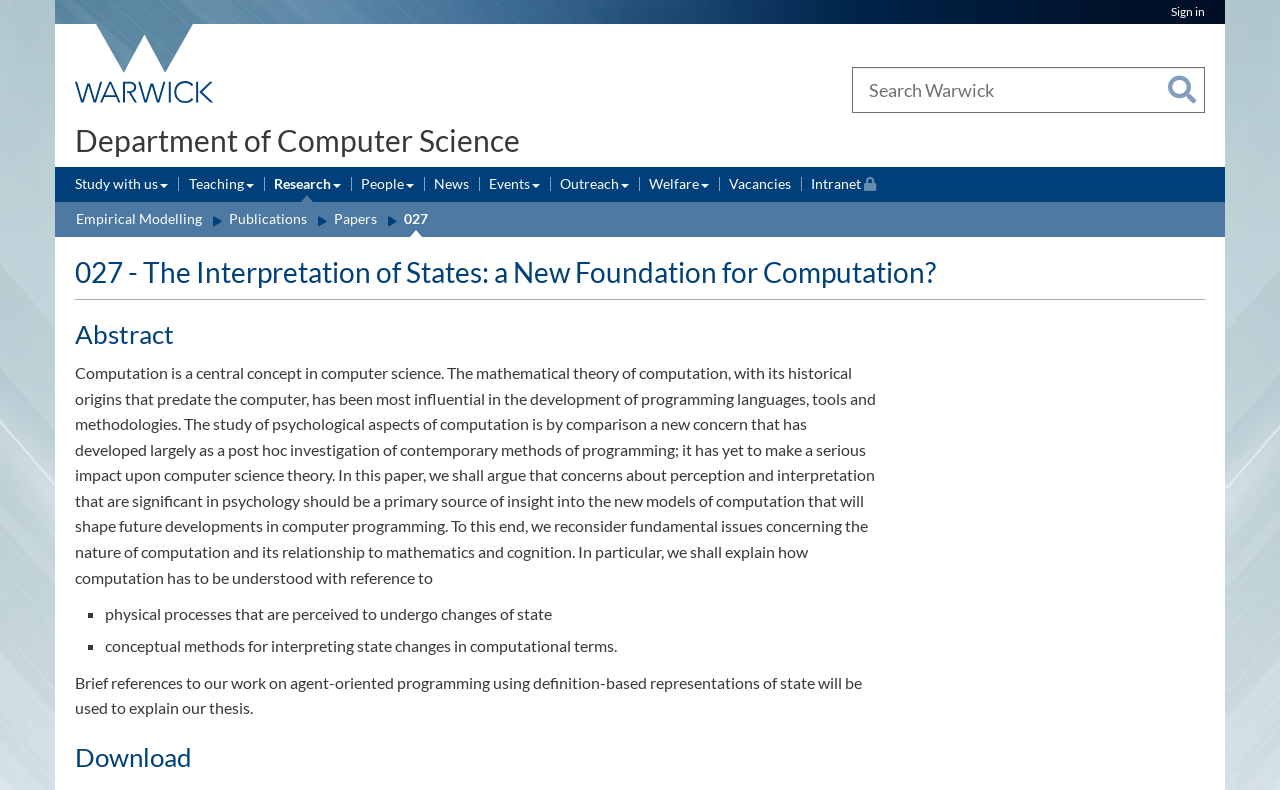Identify the bounding box coordinates for the element you need to click to achieve the following task: "Search Warwick". The coordinates must be four float values ranging from 0 to 1, formatted as [left, top, right, bottom].

[0.665, 0.085, 0.941, 0.143]